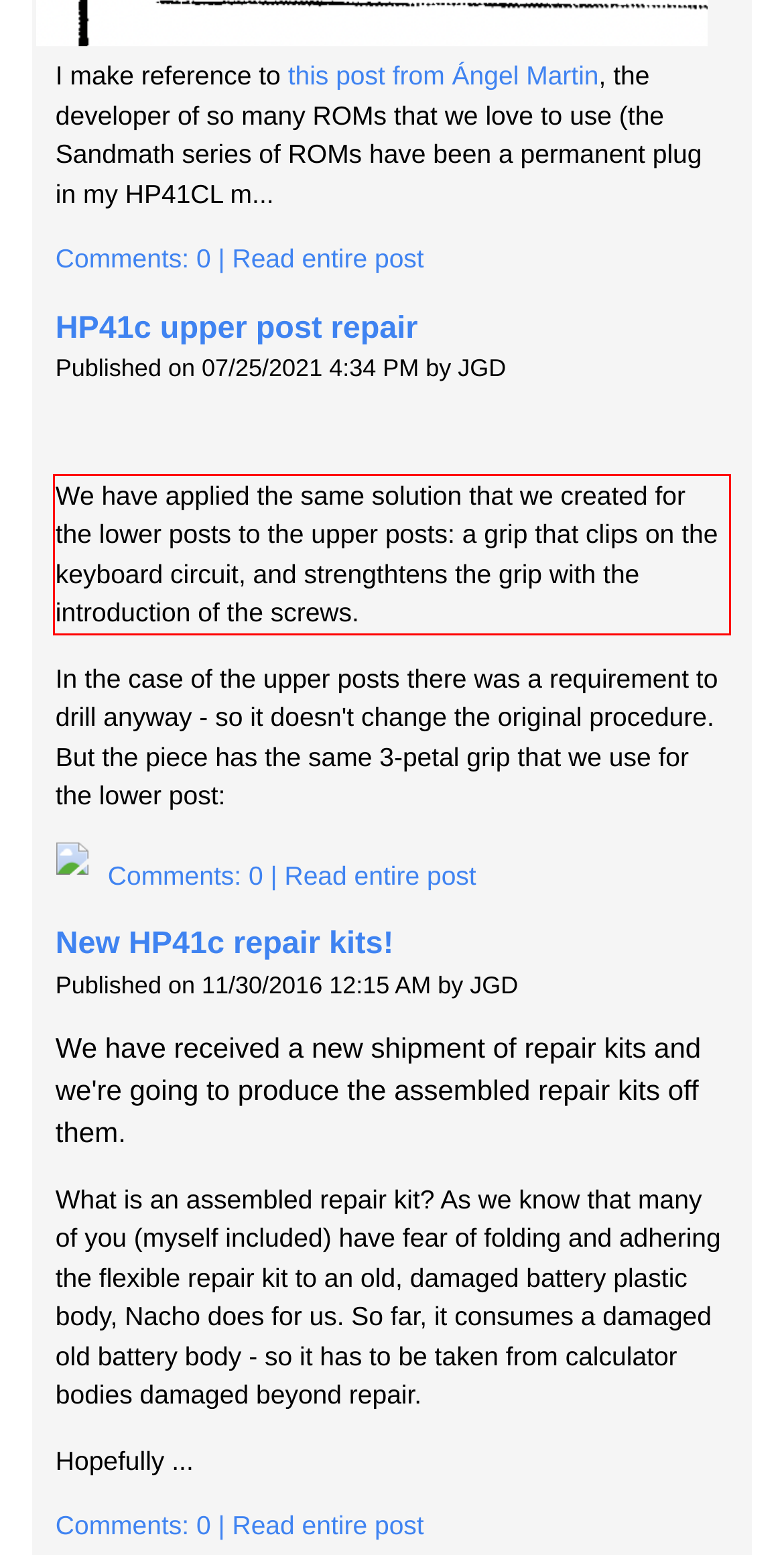You are given a screenshot showing a webpage with a red bounding box. Perform OCR to capture the text within the red bounding box.

We have applied the same solution that we created for the lower posts to the upper posts: a grip that clips on the keyboard circuit, and strengthtens the grip with the introduction of the screws.